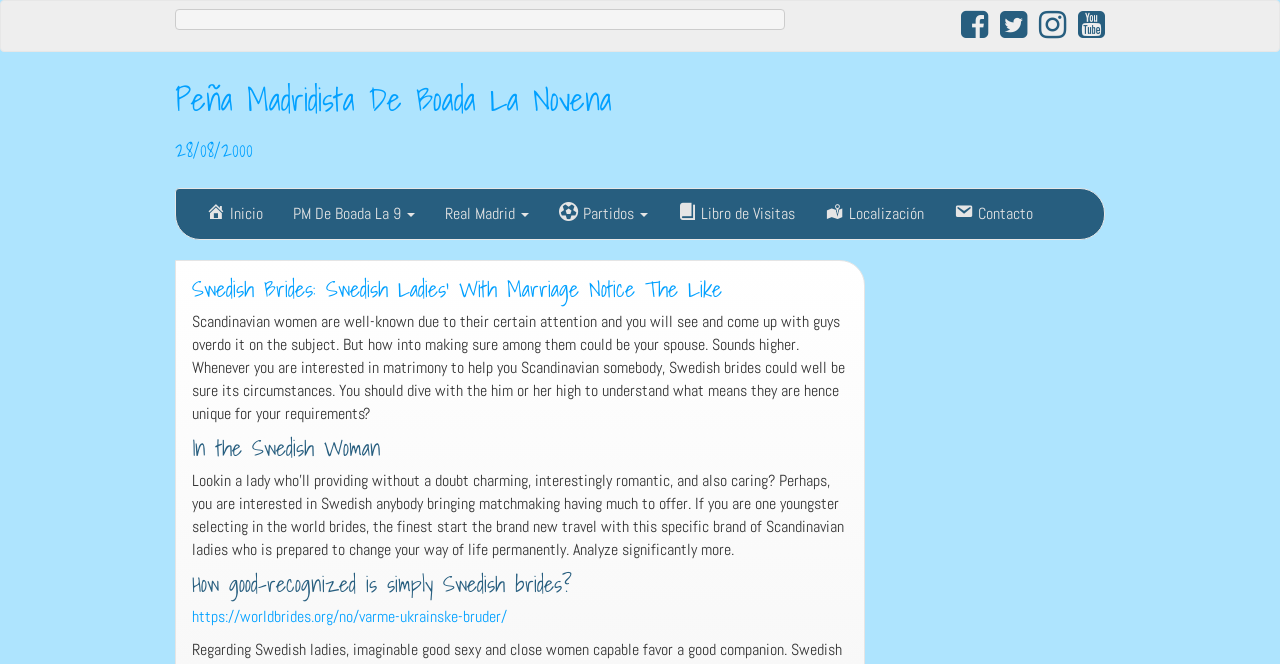Determine the bounding box coordinates of the section to be clicked to follow the instruction: "Click the PM De Boada La 9 link". The coordinates should be given as four float numbers between 0 and 1, formatted as [left, top, right, bottom].

[0.217, 0.284, 0.336, 0.359]